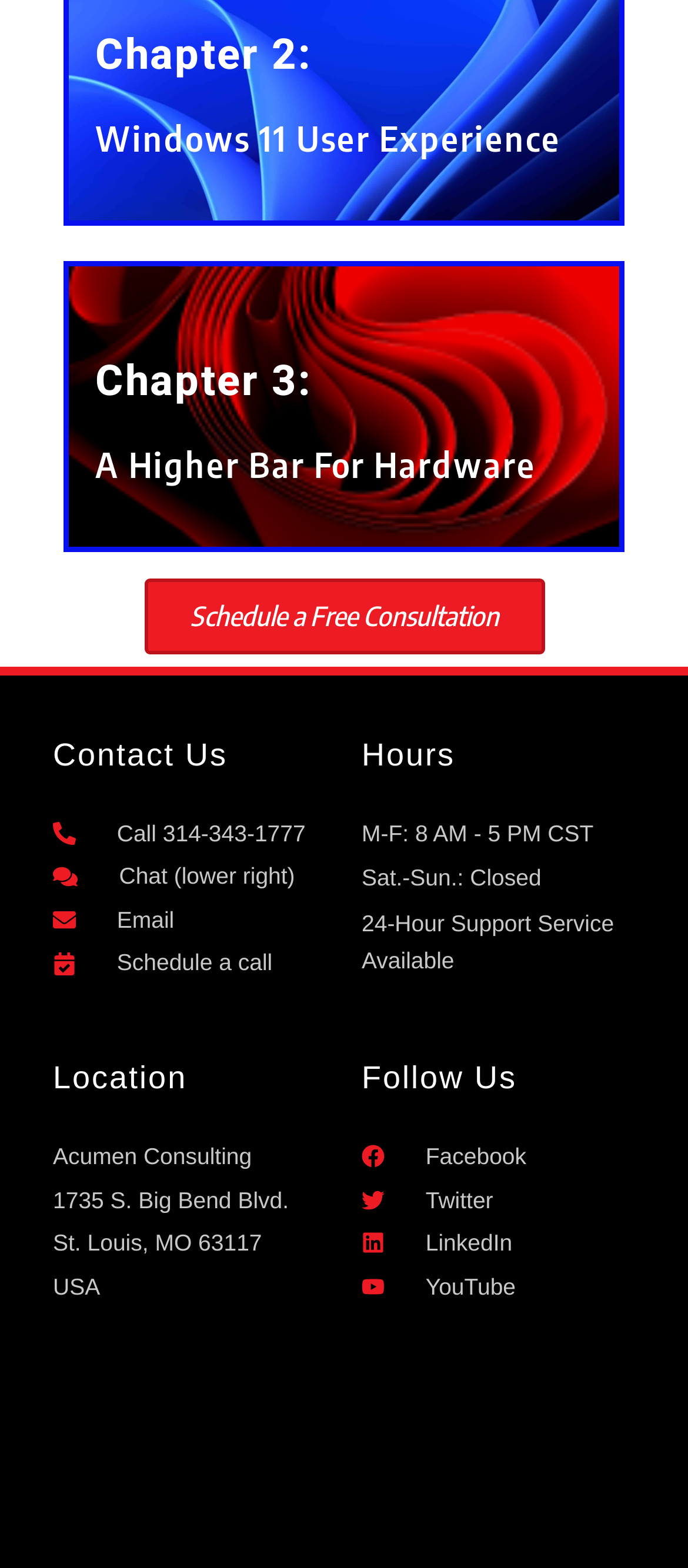Locate and provide the bounding box coordinates for the HTML element that matches this description: "Chapter 2:Windows 11 User Experience".

[0.138, 0.019, 0.862, 0.101]